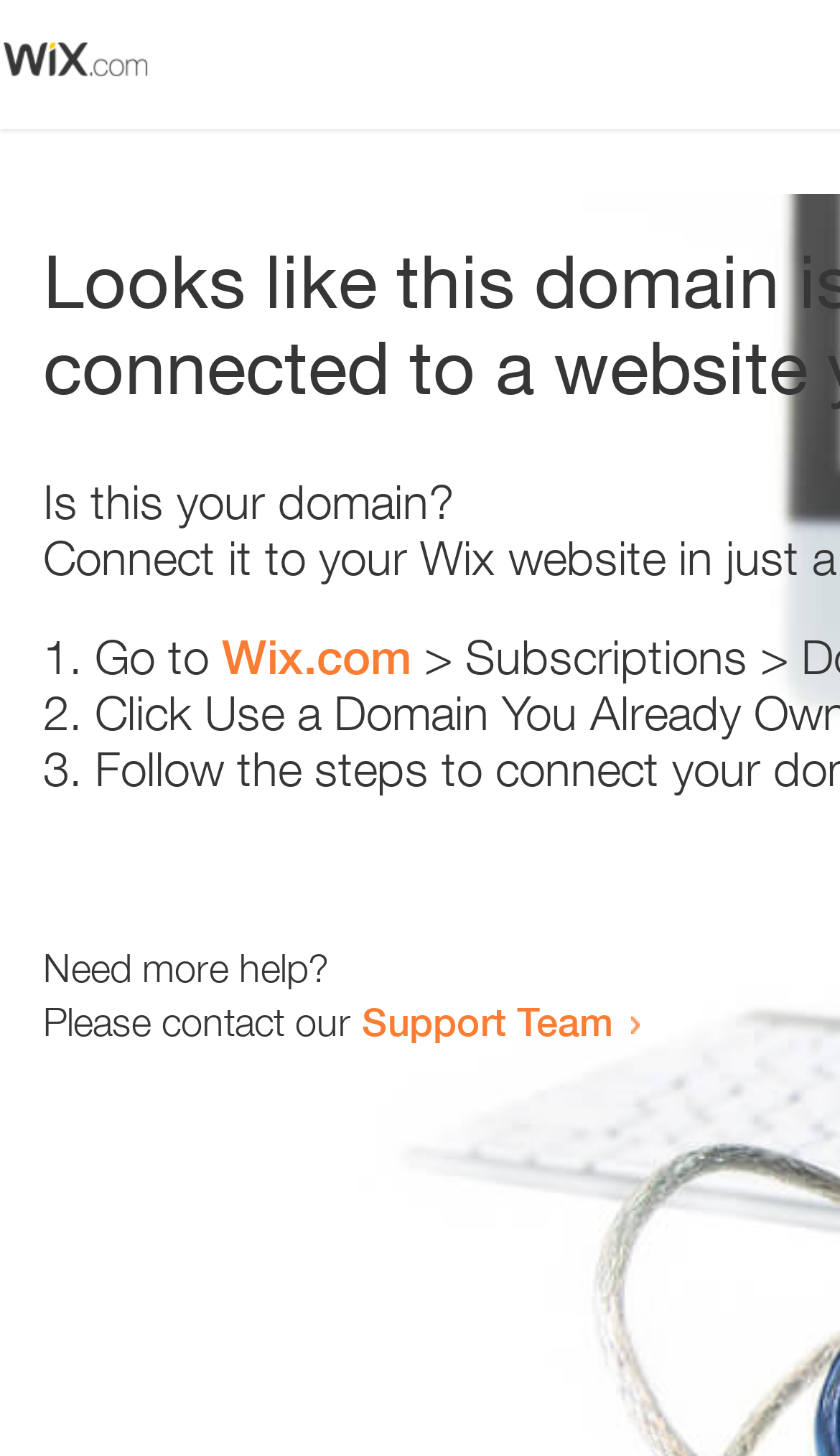What is the domain being referred to?
Using the image, provide a concise answer in one word or a short phrase.

Wix.com